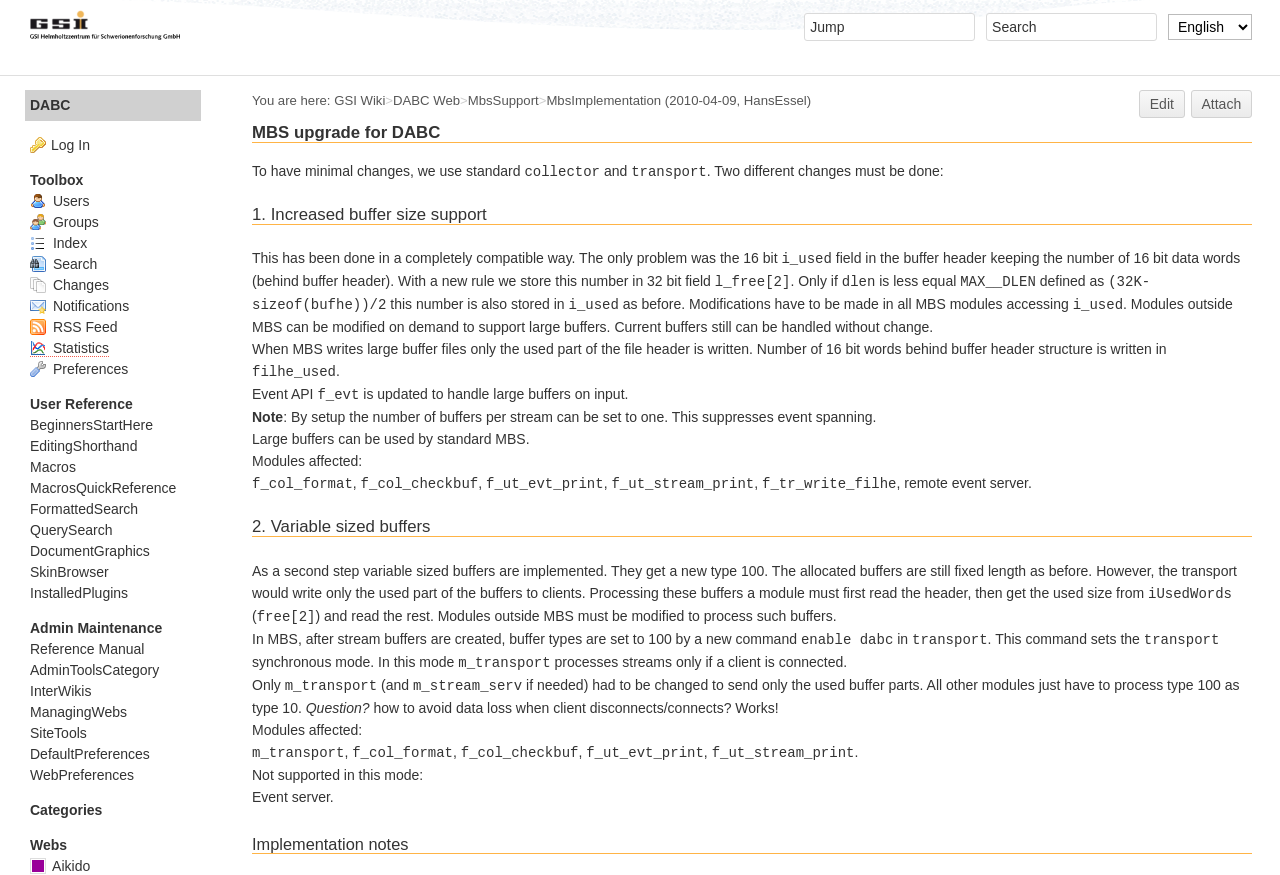Identify the bounding box coordinates of the section to be clicked to complete the task described by the following instruction: "Attach a file". The coordinates should be four float numbers between 0 and 1, formatted as [left, top, right, bottom].

[0.93, 0.103, 0.978, 0.135]